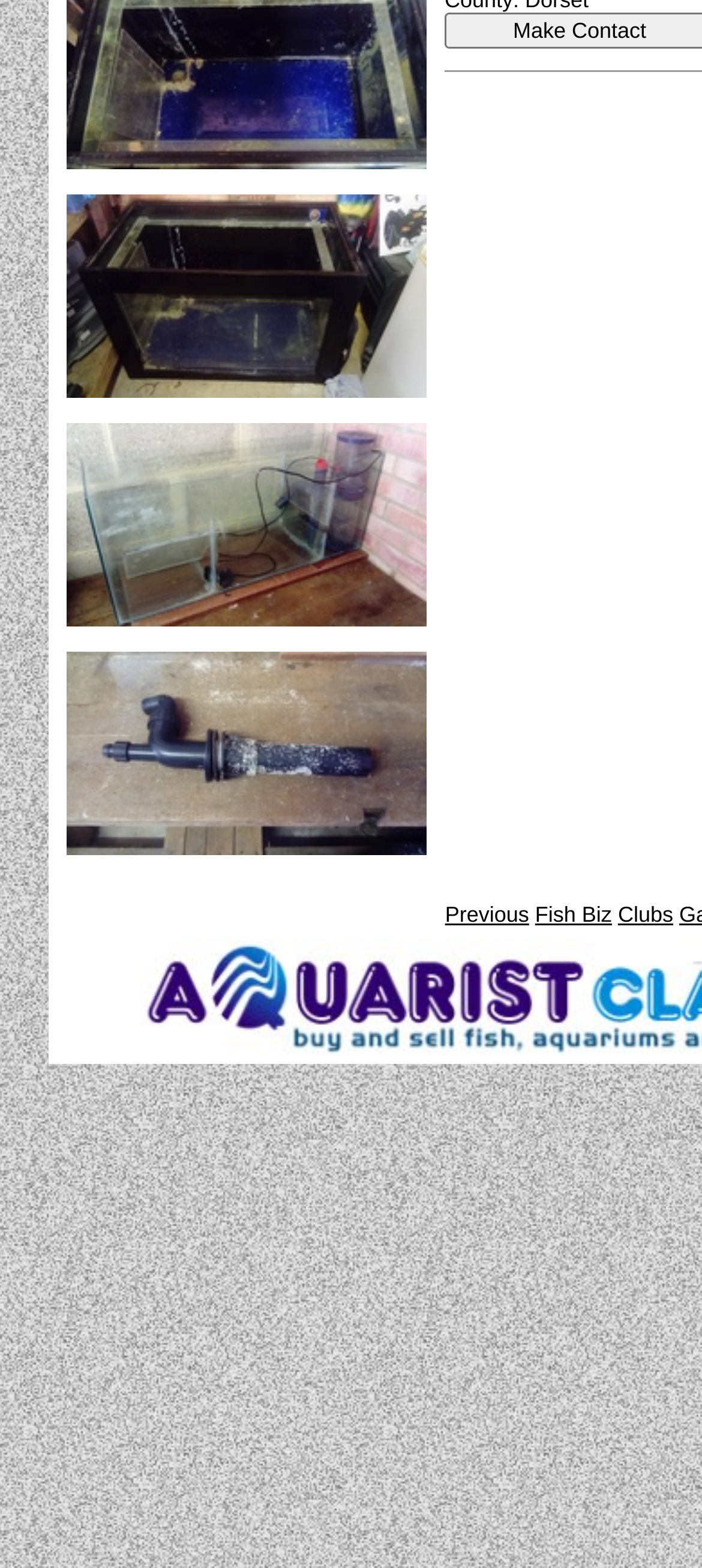Carefully observe the image and respond to the question with a detailed answer:
What is the price of the marine tank?

I found multiple links with the same text 'Marine Tank + 3ft Sump + protein Skimmer and few extras - £200' which suggests that the price of the marine tank is £200.